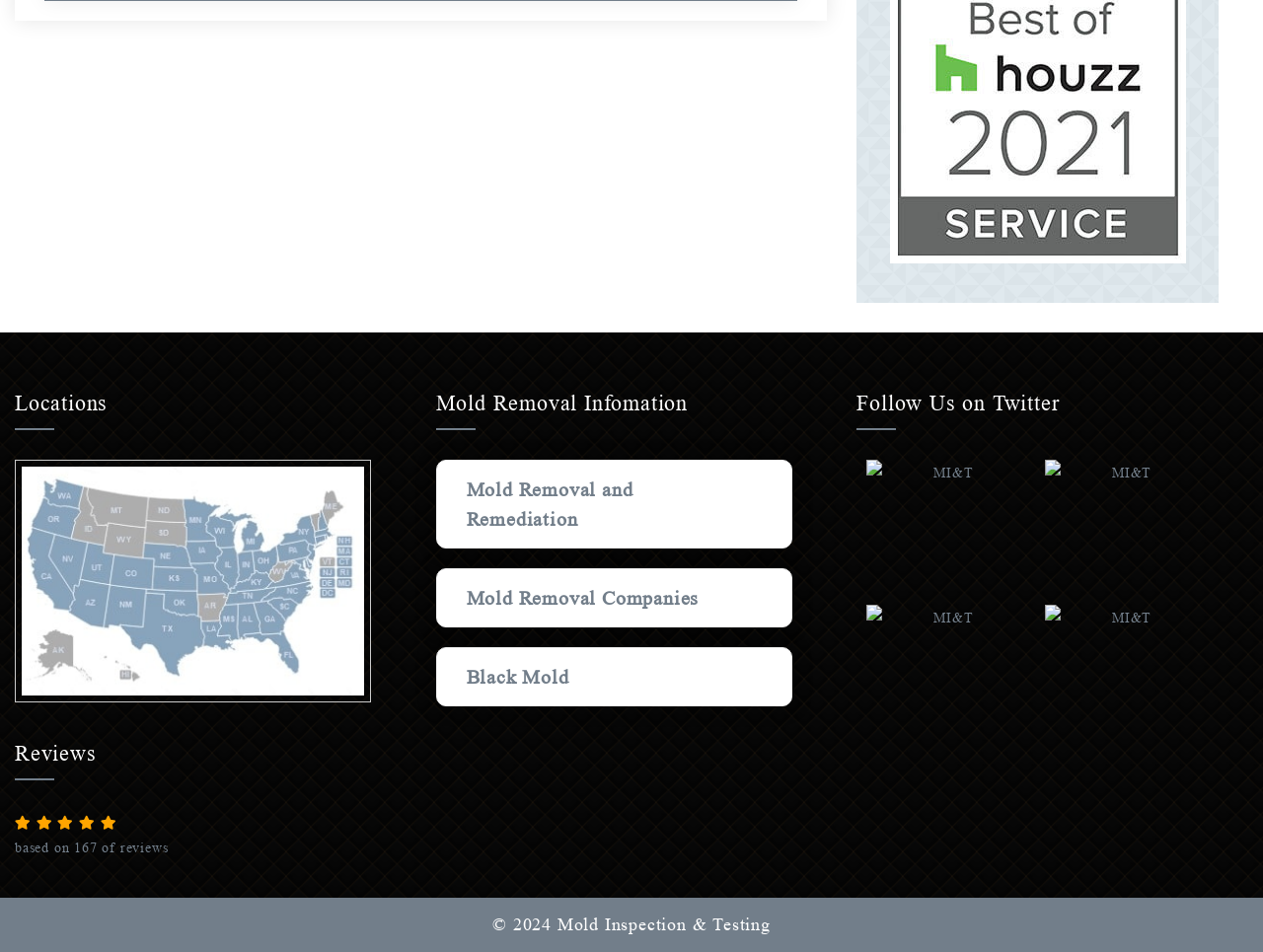What type of information is provided in the 'Mold Removal Infomation' section?
Please respond to the question with a detailed and informative answer.

The links 'Mold Removal and Remediation', 'Mold Removal Companies', and 'Black Mold' suggest that this section provides information related to mold removal and remediation, including companies and specific types of mold.